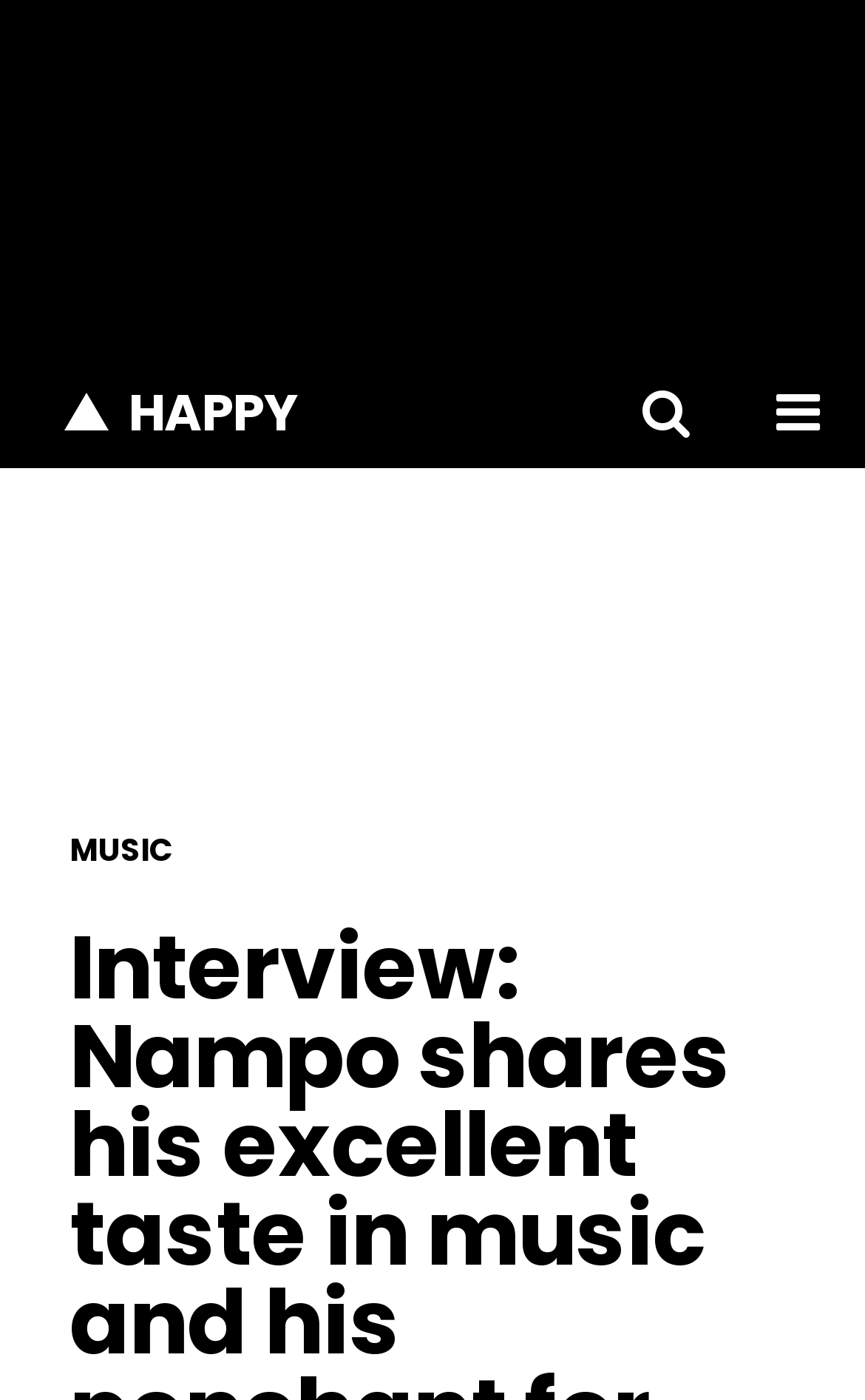Find the bounding box coordinates for the HTML element described as: "HAPPY". The coordinates should consist of four float values between 0 and 1, i.e., [left, top, right, bottom].

[0.074, 0.277, 0.346, 0.313]